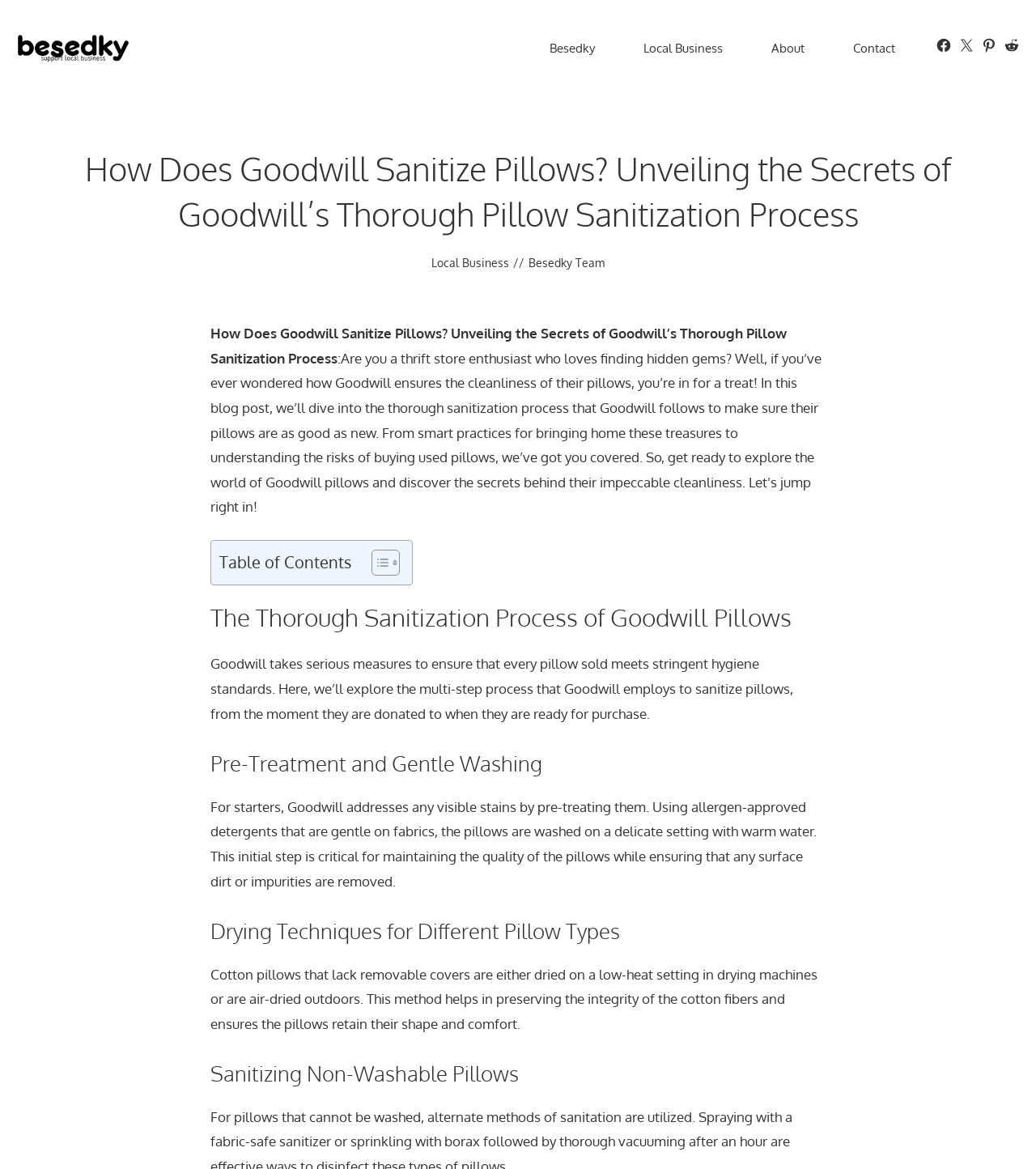Specify the bounding box coordinates of the area to click in order to execute this command: 'Follow Besedky on Facebook'. The coordinates should consist of four float numbers ranging from 0 to 1, and should be formatted as [left, top, right, bottom].

[0.903, 0.032, 0.919, 0.046]